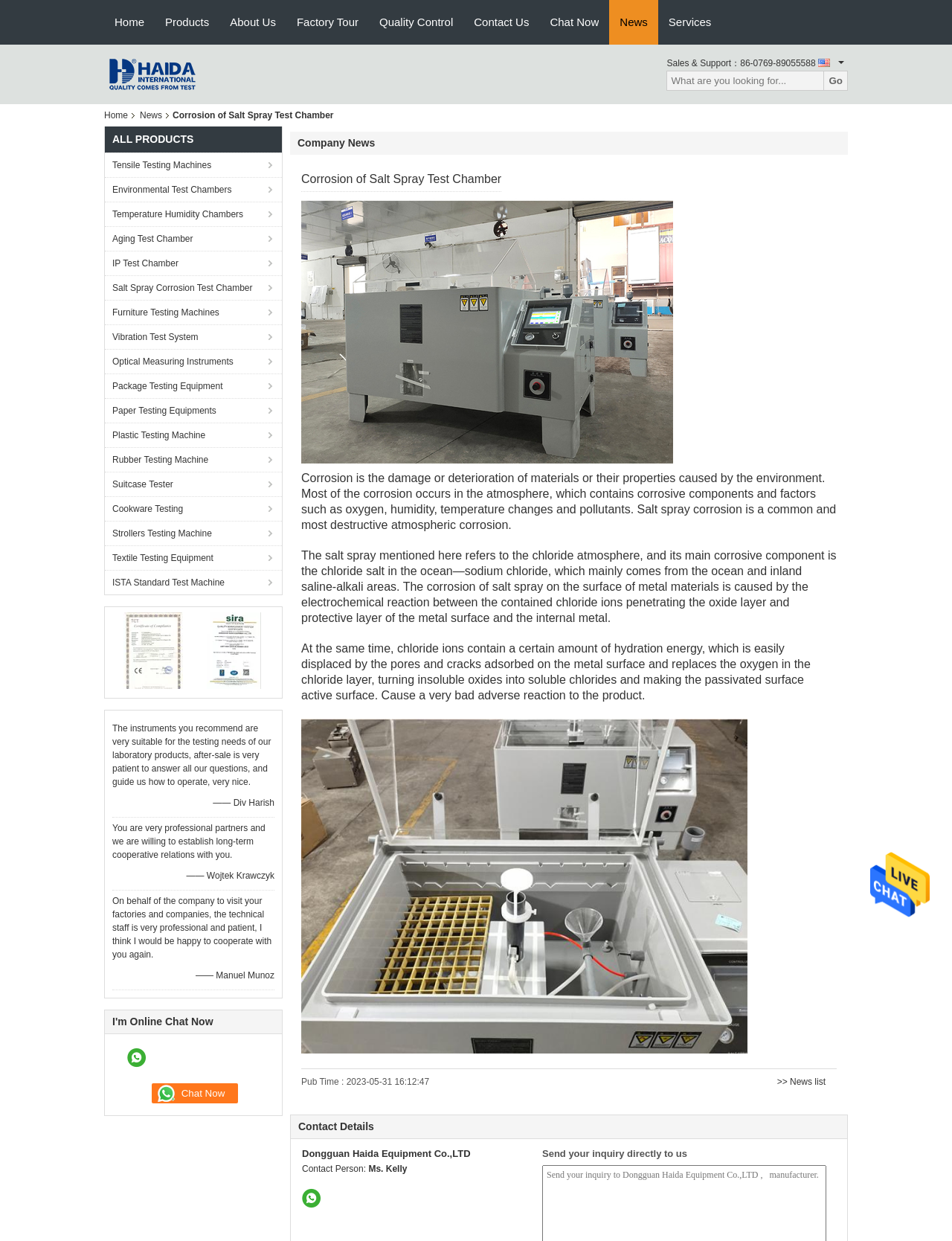What is the company name?
Respond to the question with a well-detailed and thorough answer.

The company name can be found at the top of the webpage, in the navigation menu, and also in the contact details section.